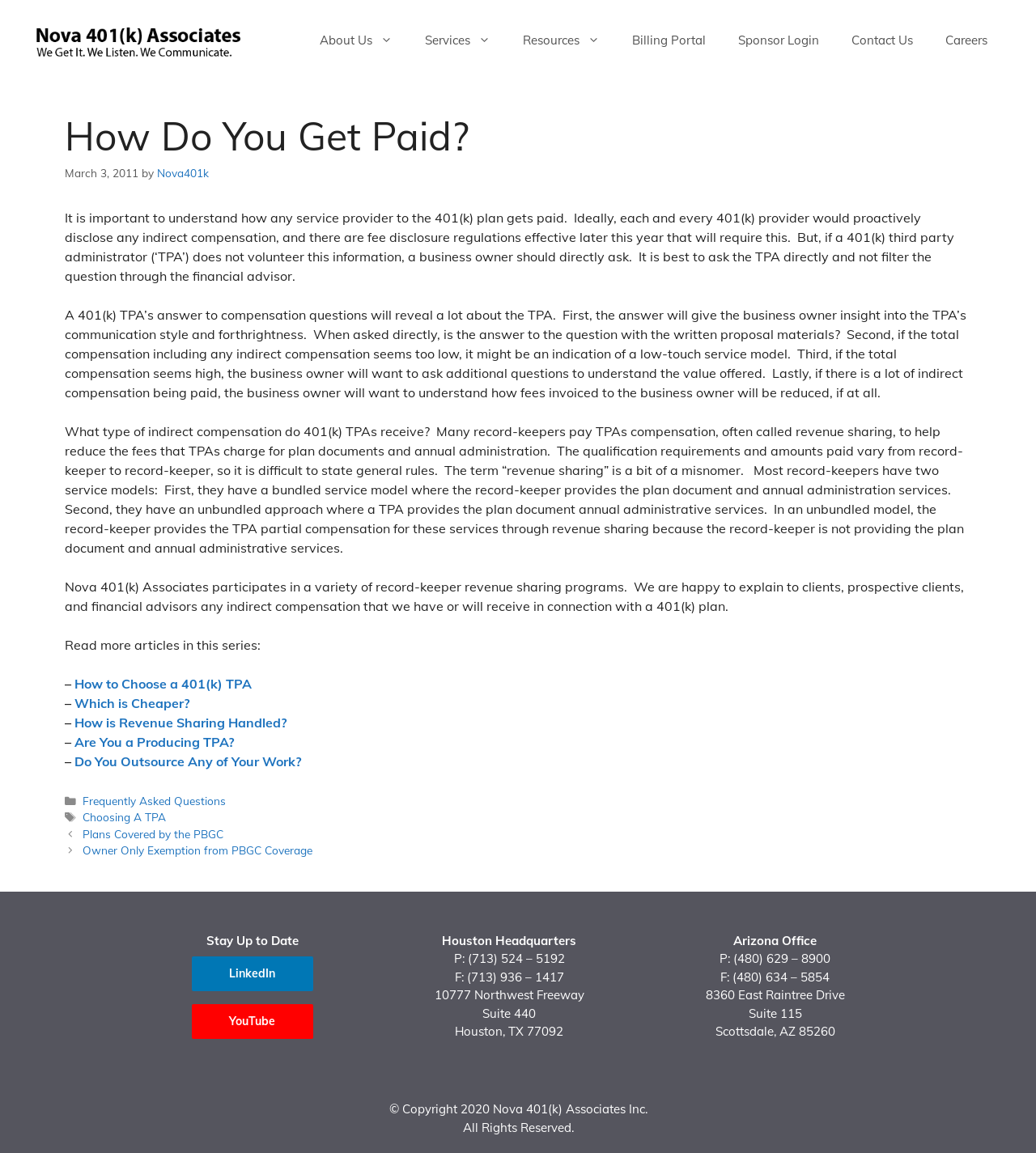Find the bounding box coordinates of the clickable area that will achieve the following instruction: "Click the 'About Us' link".

[0.293, 0.014, 0.395, 0.056]